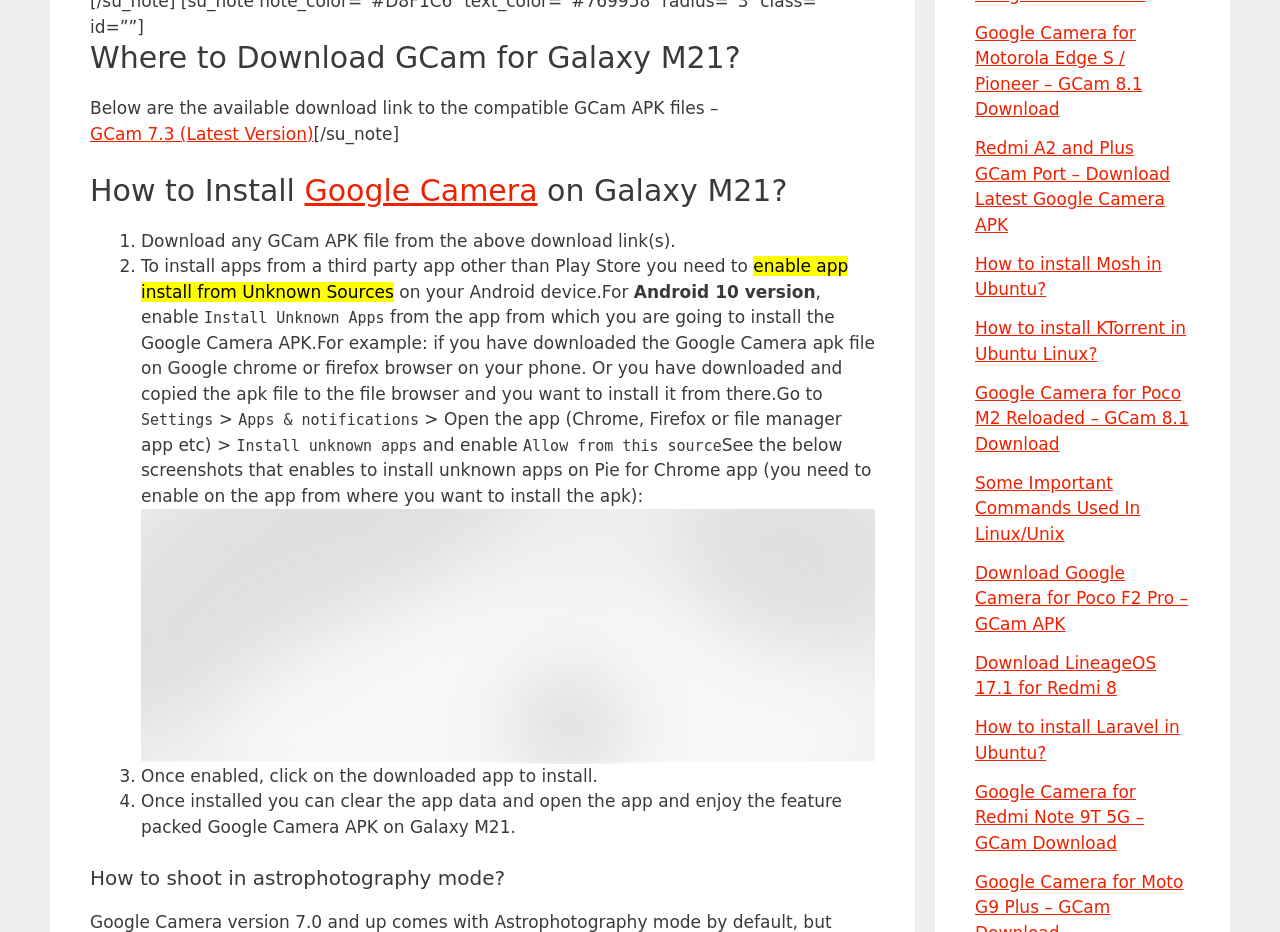What is the purpose of enabling 'Install Unknown Apps'?
Analyze the image and provide a thorough answer to the question.

Enabling 'Install Unknown Apps' is necessary to install apps from sources other than the Play Store, as mentioned in step 2 of the installation process of Google Camera on Galaxy M21.